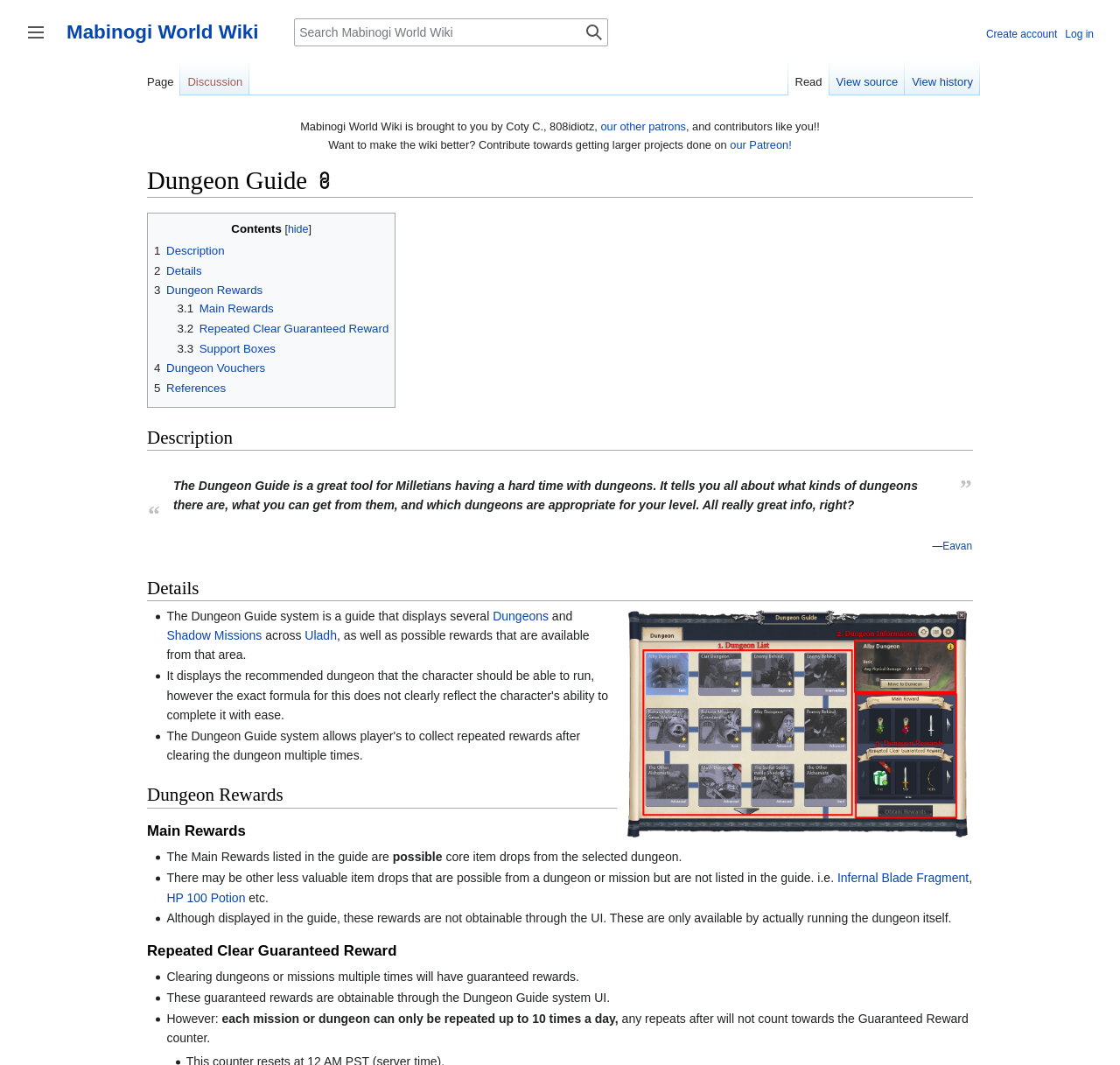What is the difference between main rewards and repeated clear guaranteed rewards?
Refer to the image and offer an in-depth and detailed answer to the question.

The main rewards listed in the Dungeon Guide system are possible core item drops from a dungeon, but they are not obtainable through the UI. On the other hand, repeated clear guaranteed rewards are obtainable through the UI, and they are guaranteed rewards that can be obtained by clearing dungeons or missions multiple times.